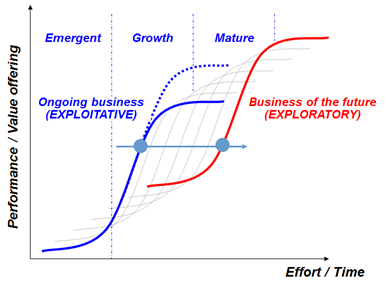What are the three lifecycle stages of an organization?
Using the image, elaborate on the answer with as much detail as possible.

The graph is segmented into three phases, which indicate the lifecycle stages that organizations encounter as they navigate their strategies. These stages are Emergent, Growth, and Mature, as mentioned in the caption.